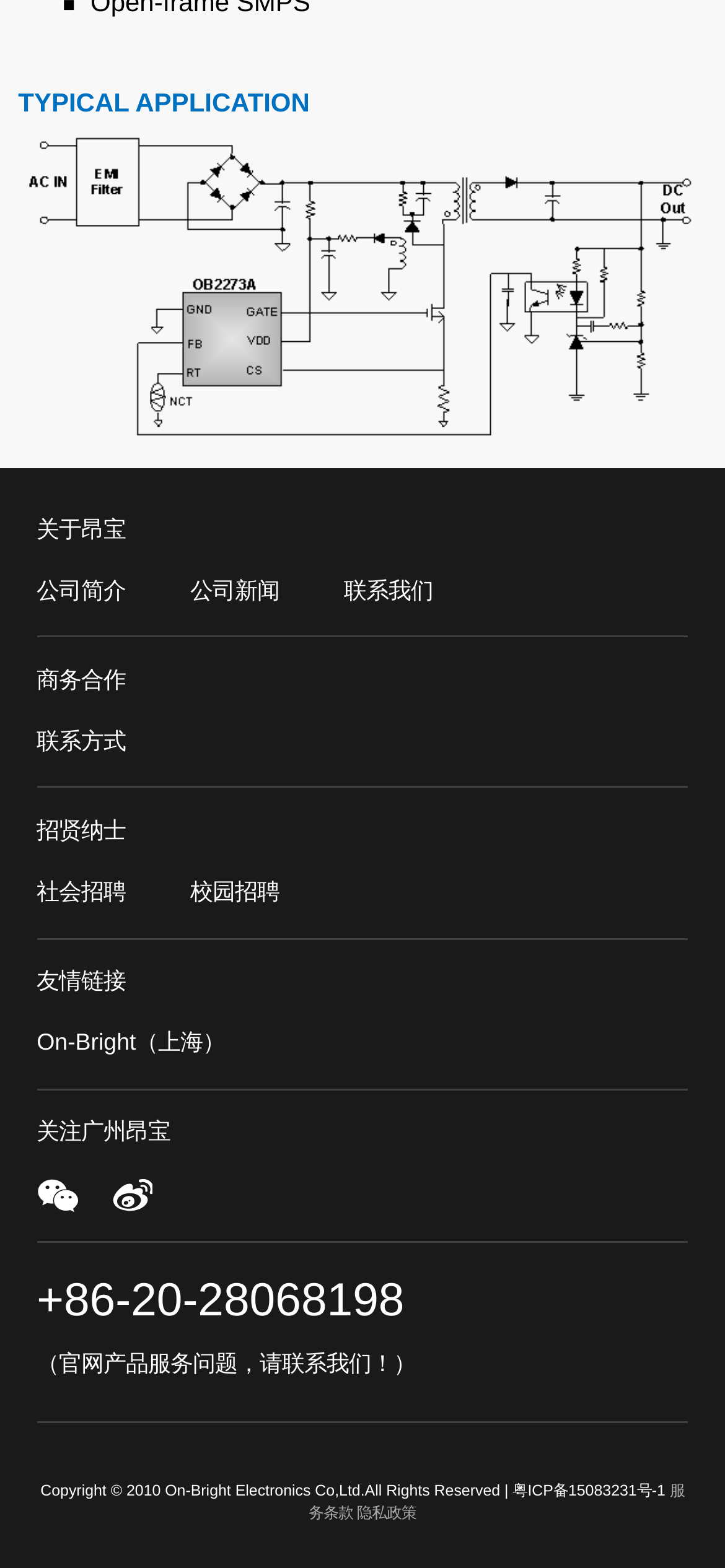How many links are there in the navigation menu?
Look at the image and respond to the question as thoroughly as possible.

The navigation menu is located at the top of the webpage, and it contains 11 links, including '关于昂宝', '公司简介', '公司新闻', '联系我们', '商务合作', '联系方式', '招贤纳士', '社会招聘', '校园招聘', '友情链接', and 'On-Bright（上海）'.